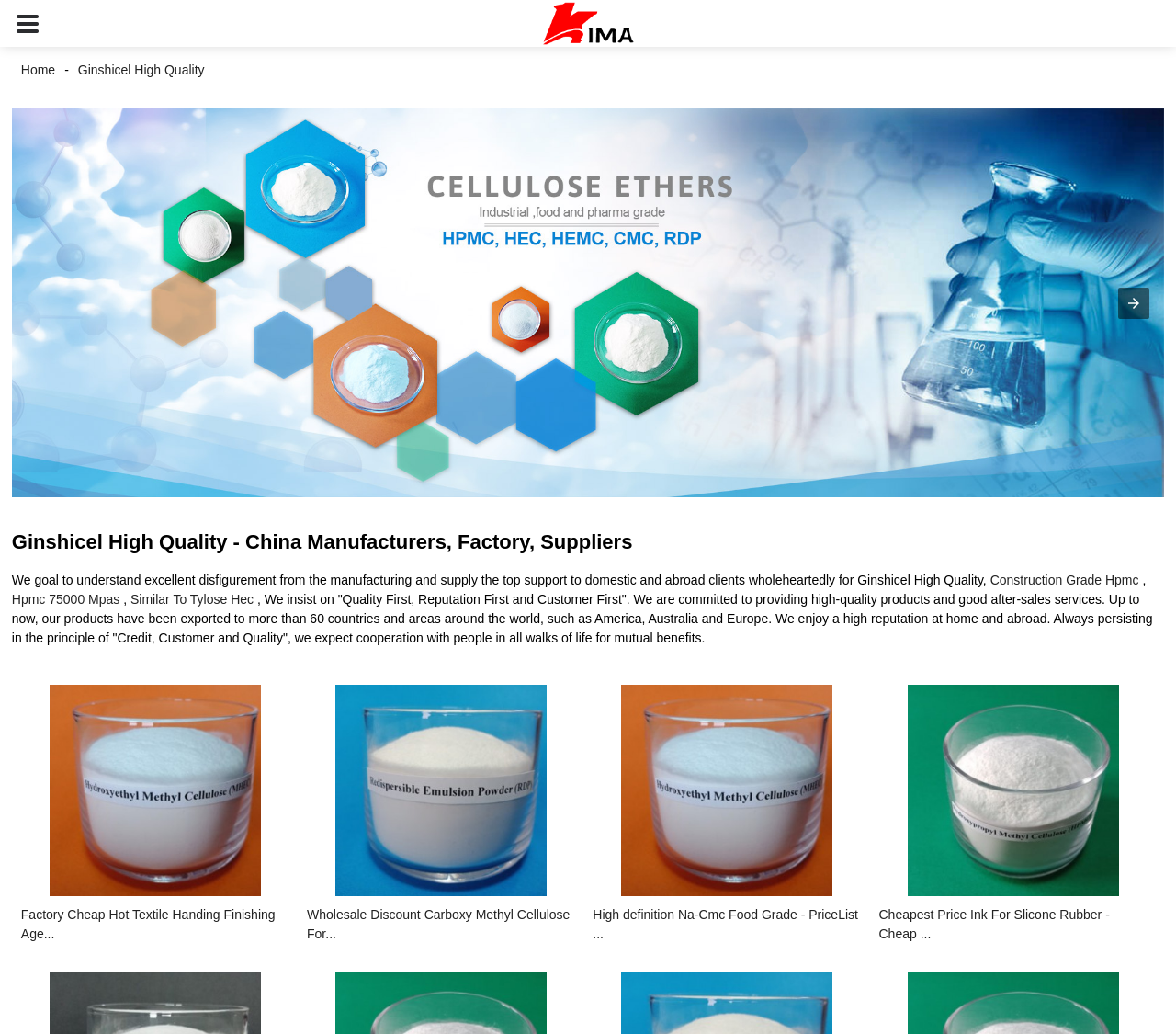Determine the bounding box coordinates of the clickable region to carry out the instruction: "Click the 'Construction Grade Hpmc' link".

[0.842, 0.554, 0.968, 0.568]